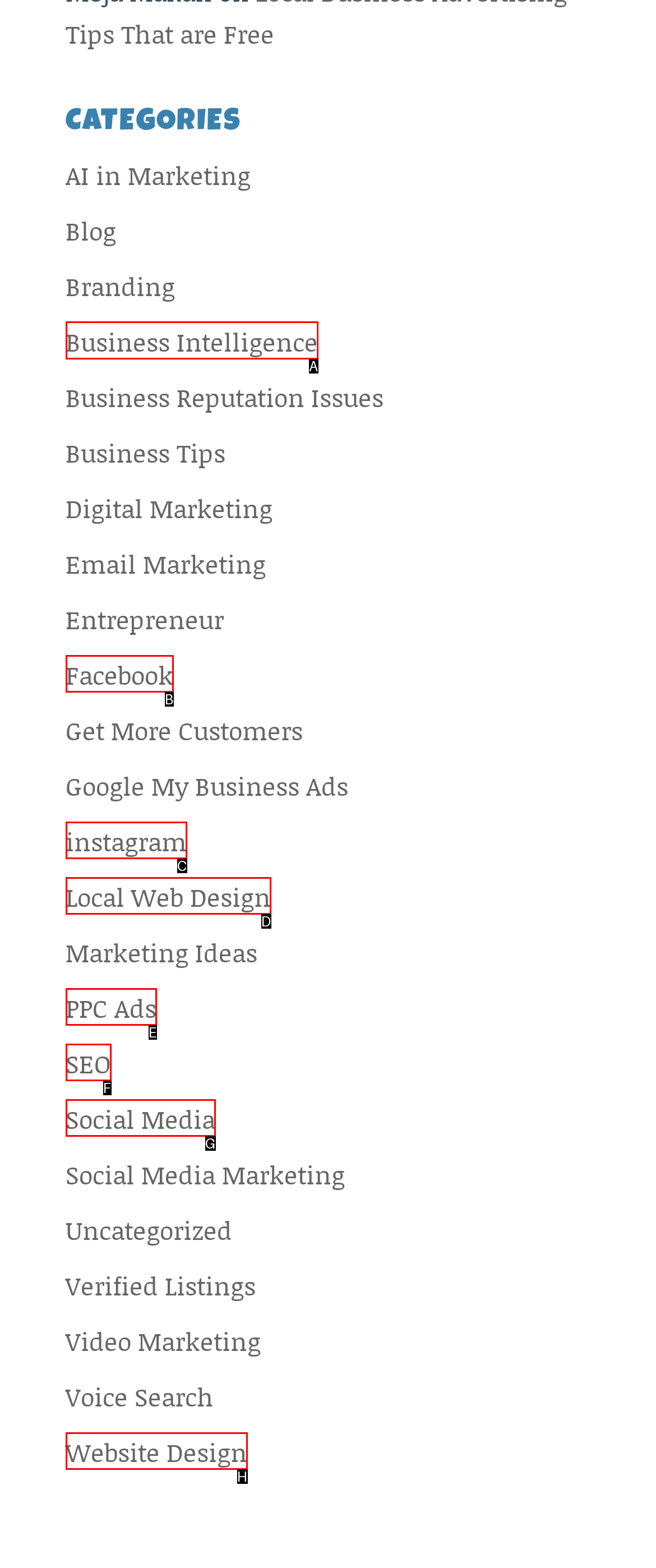Determine the HTML element to be clicked to complete the task: Explore Business Intelligence. Answer by giving the letter of the selected option.

A